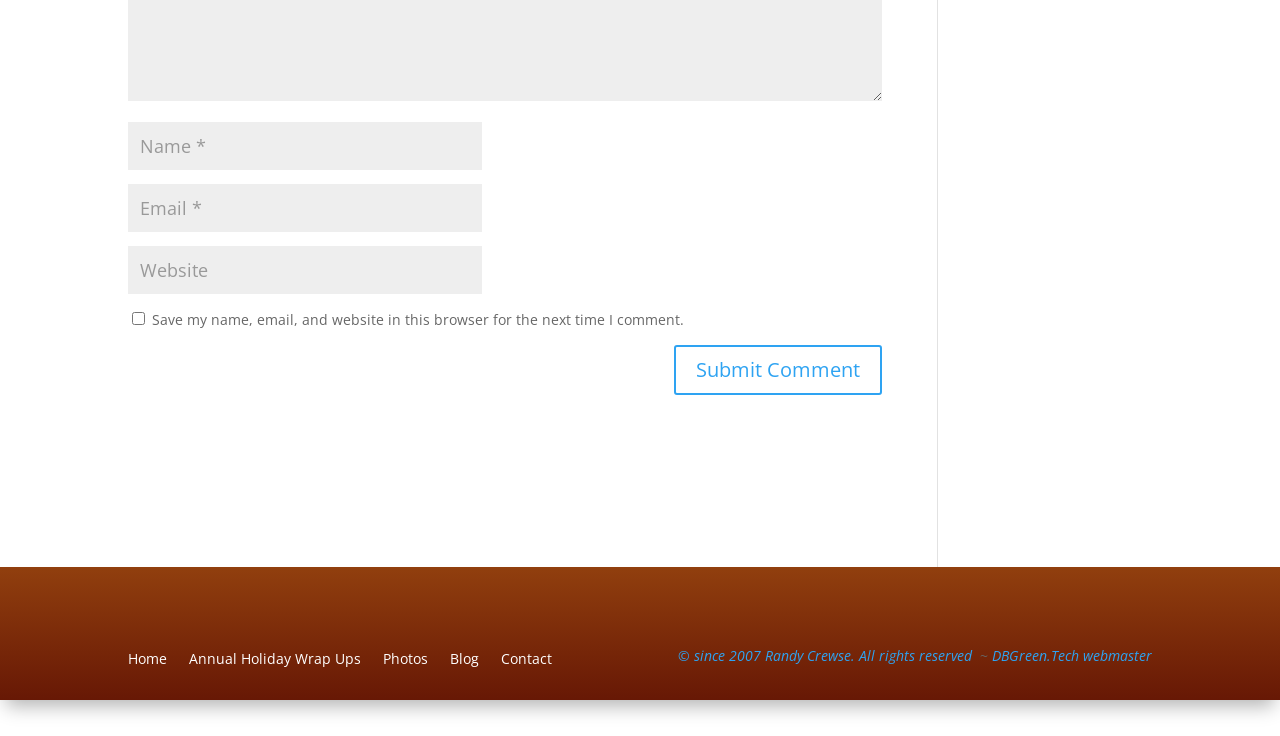Please find the bounding box coordinates of the element that needs to be clicked to perform the following instruction: "Click ASK". The bounding box coordinates should be four float numbers between 0 and 1, represented as [left, top, right, bottom].

None